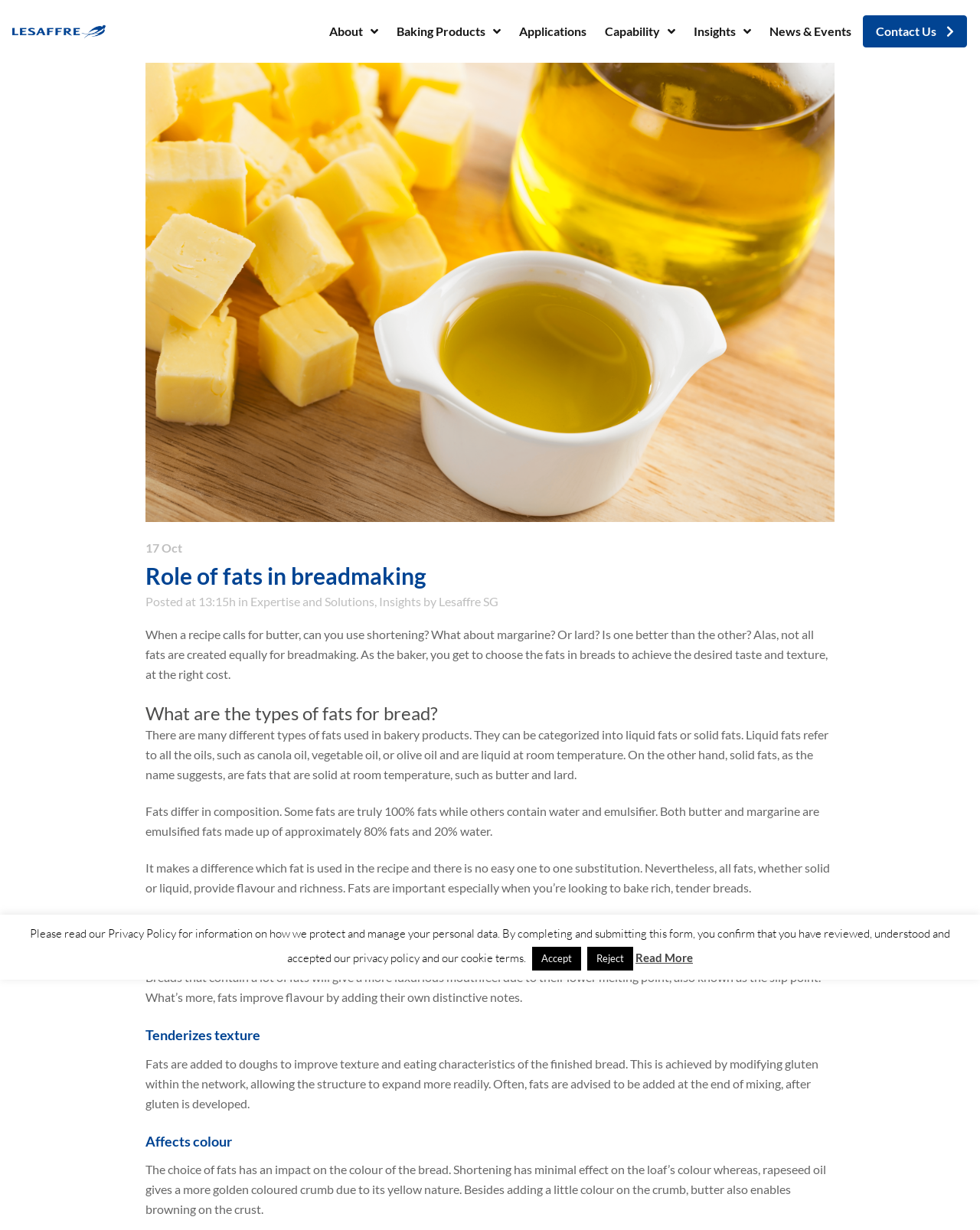What is the effect of butter on bread colour?
Please answer the question with a detailed response using the information from the screenshot.

According to the article, butter enables browning on the crust of bread, which affects its colour. This information can be obtained by reading the section that starts with 'Affects colour' and explains how different fats have an impact on the colour of the bread.